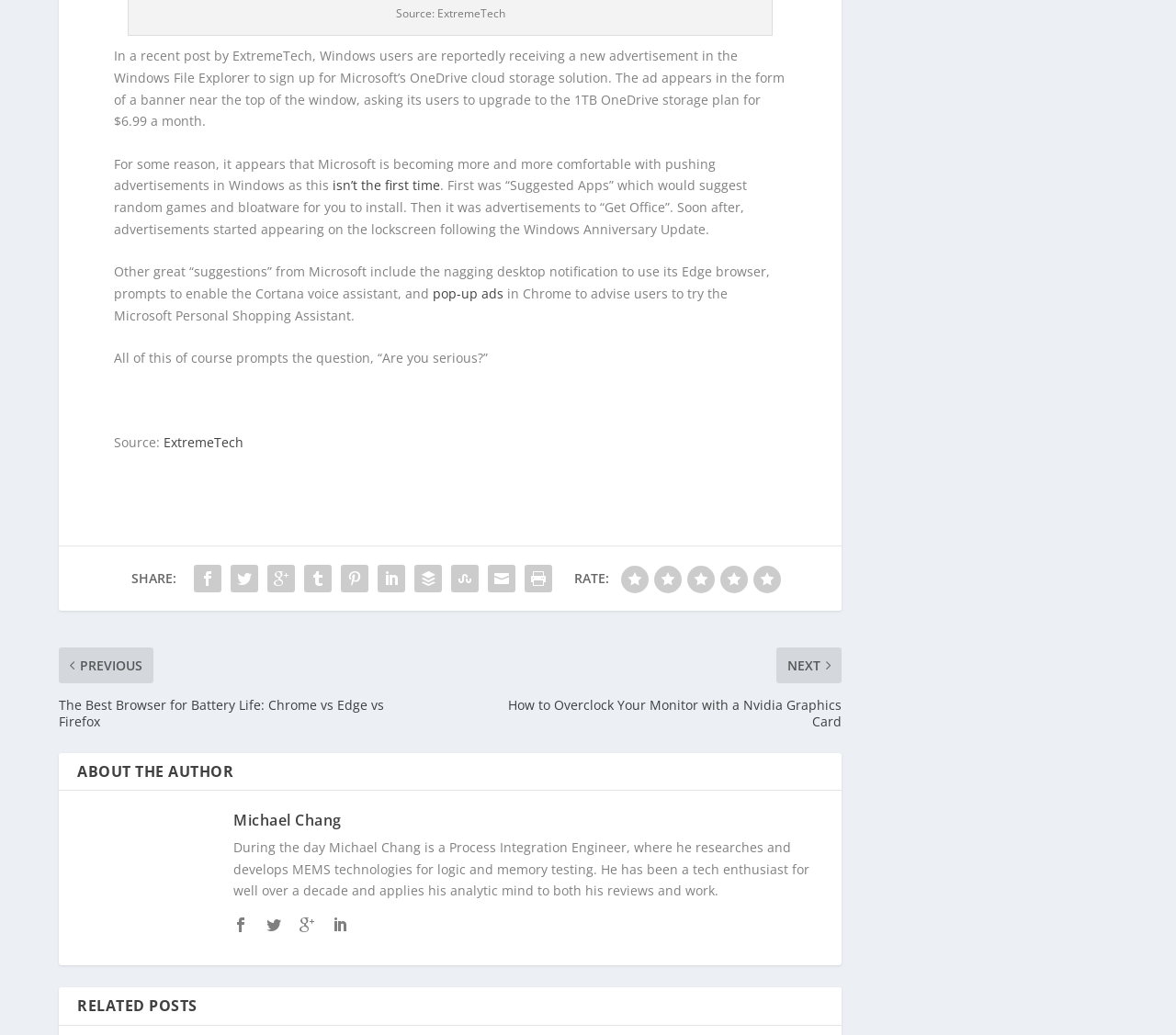Determine the bounding box coordinates for the clickable element required to fulfill the instruction: "Read related posts". Provide the coordinates as four float numbers between 0 and 1, i.e., [left, top, right, bottom].

[0.05, 0.954, 0.716, 0.99]